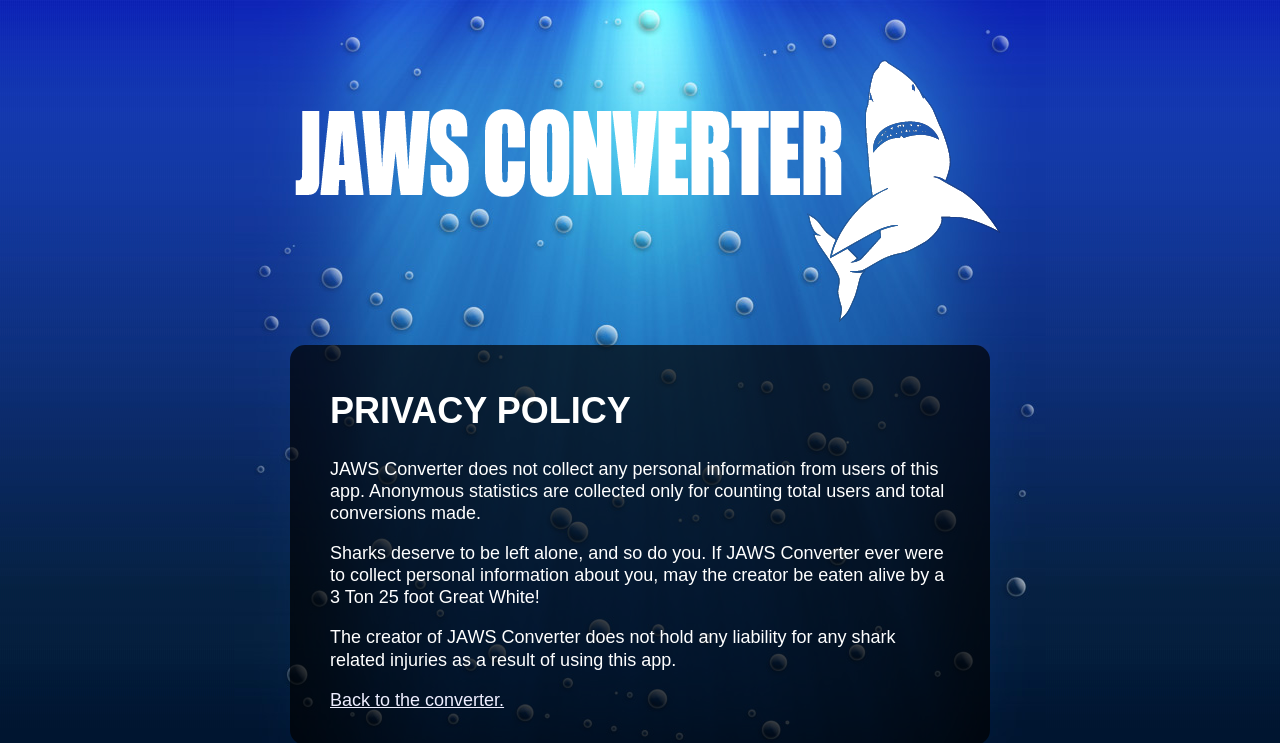Where can the user go after reading the privacy policy?
Provide a detailed and well-explained answer to the question.

After reading the privacy policy, the user can go back to the converter by clicking on the 'Back to the converter.' link, which is located at the bottom of the page.